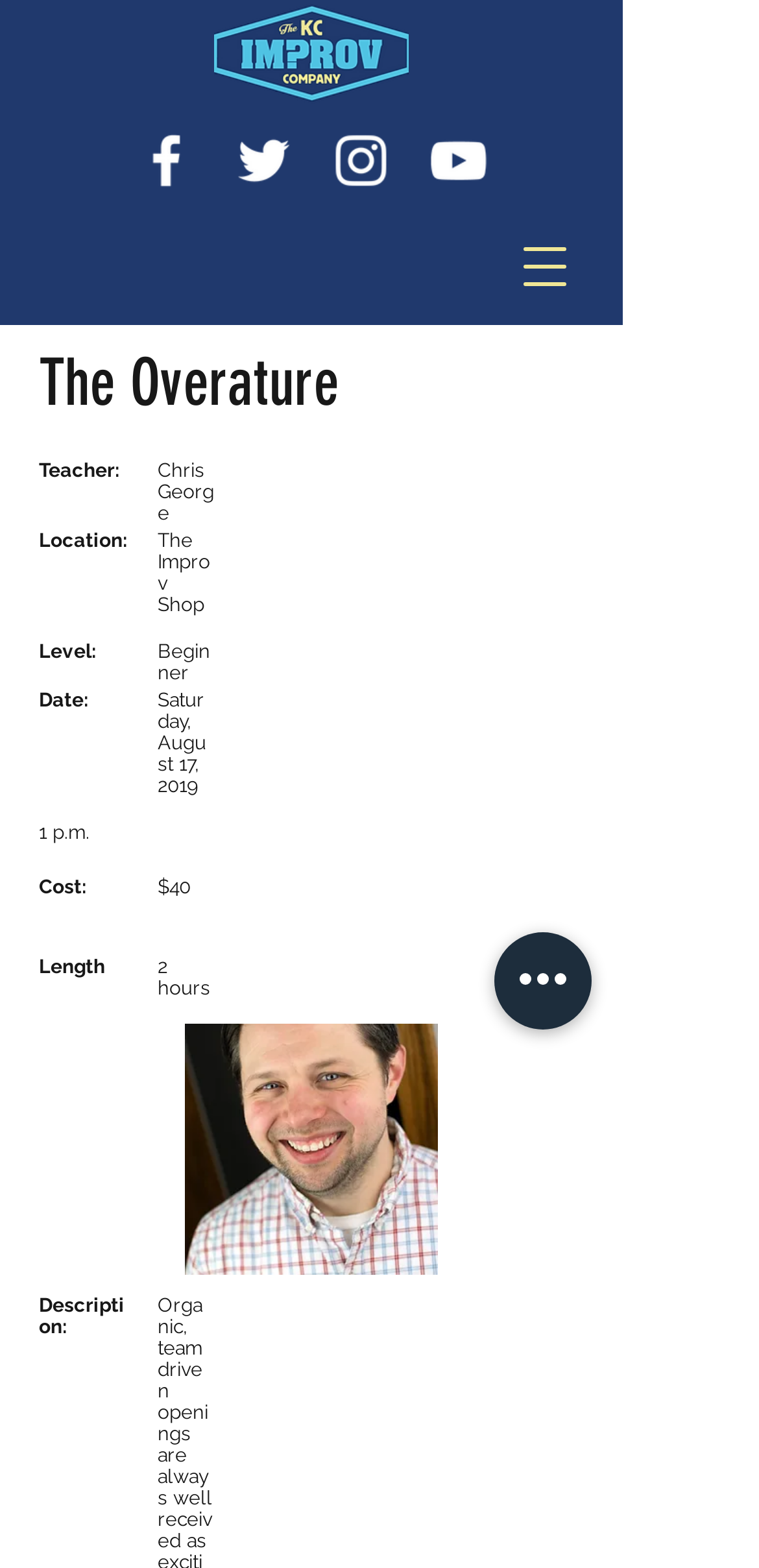Can you give a detailed response to the following question using the information from the image? What is the cost of the event?

The cost of the event can be found in the section that lists the details of the event, where it says 'Cost: $40'.